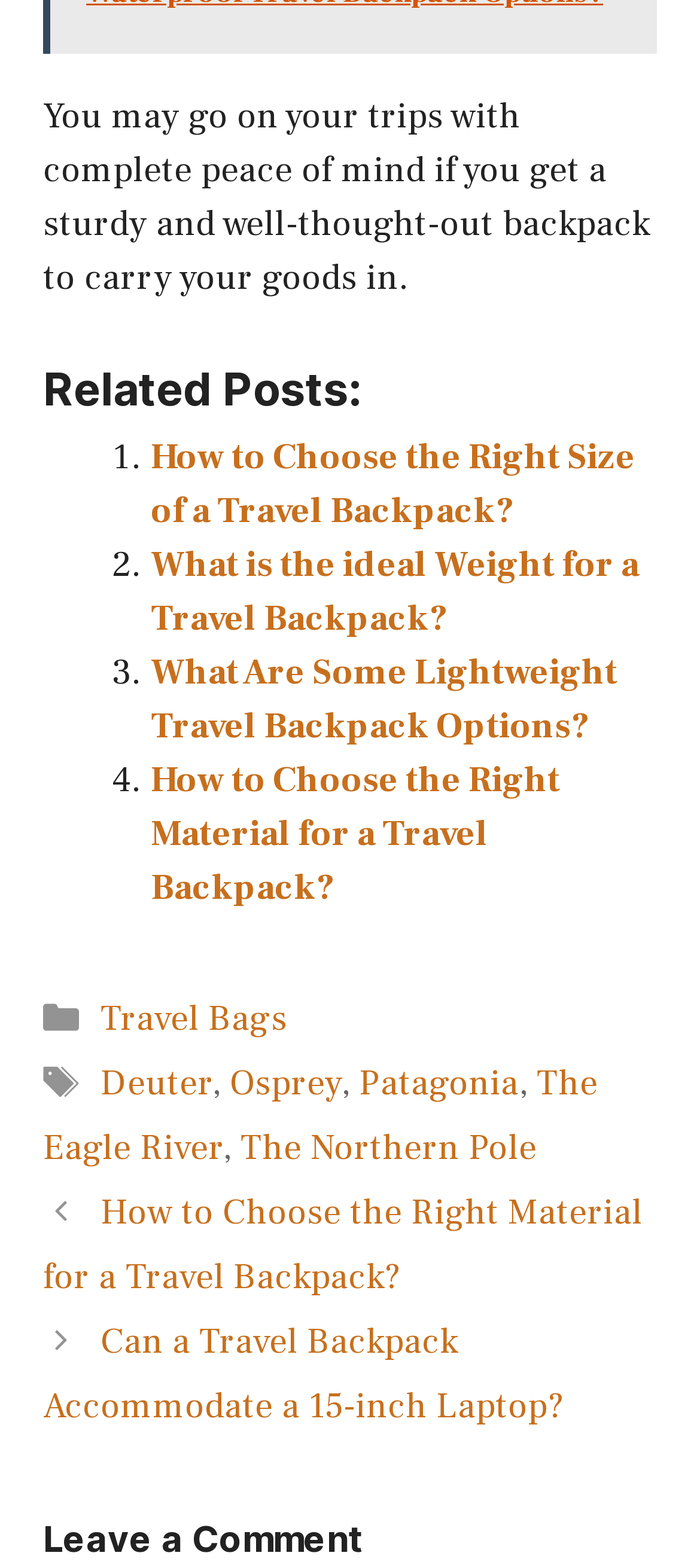Can you provide the bounding box coordinates for the element that should be clicked to implement the instruction: "Check out Osprey travel backpack options"?

[0.328, 0.677, 0.487, 0.706]